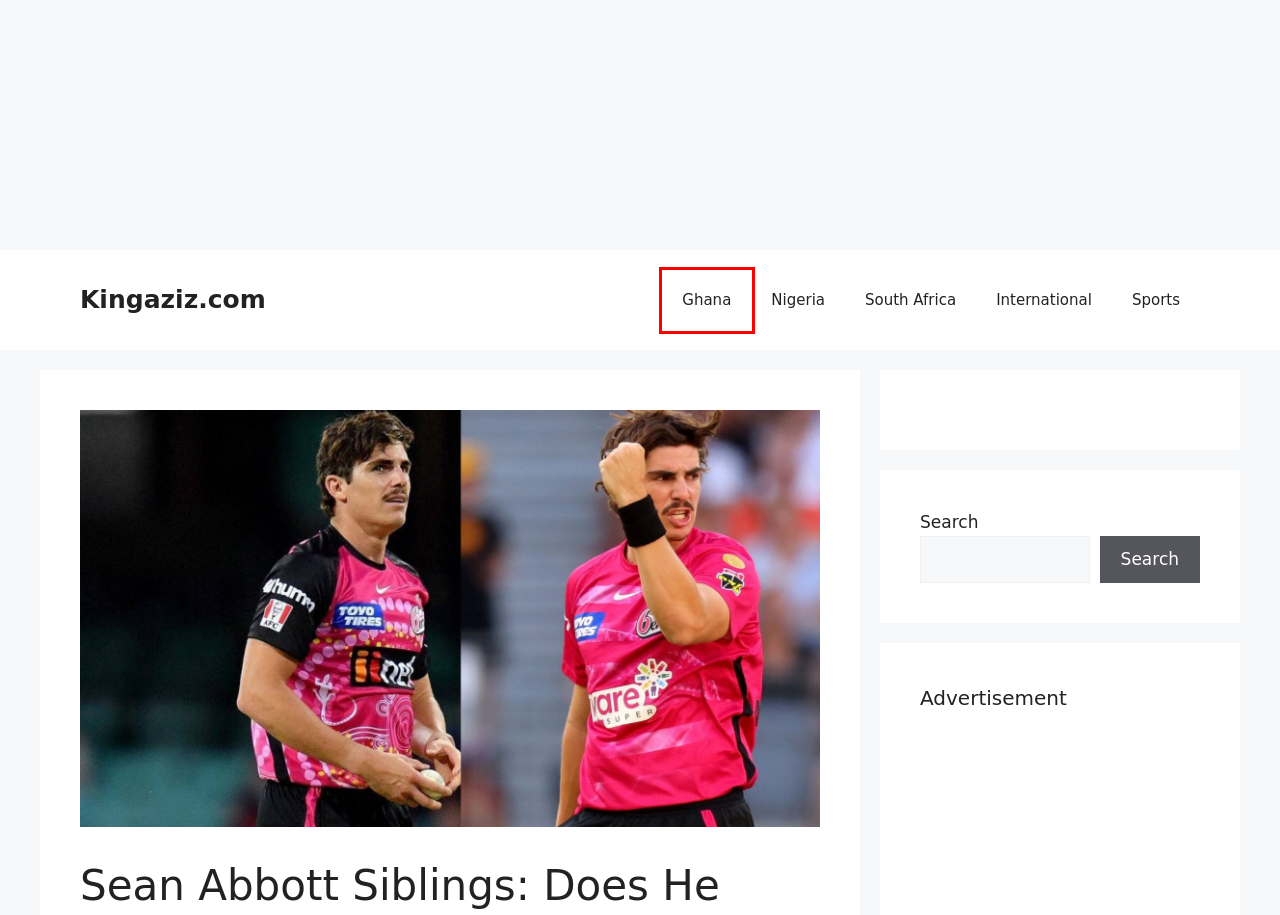Look at the screenshot of the webpage and find the element within the red bounding box. Choose the webpage description that best fits the new webpage that will appear after clicking the element. Here are the candidates:
A. Nigeria Latest News - Check Out What Is Trending In Nigeria
B. International Latest News - Check Out What Is Trending In International
C. Latest Sean Abbott News Today, Photos, and Videos Trending Now
D. Sean Abbott Children: Meet Daughter Ella Florence Abbot - Kingaziz.com
E. Ghana Latest News - Check Out What Is Trending In Ghana
F. Sports Latest News - Check Out What Is Trending In Sports
G. South Africa Latest News - Check Out What Is Trending In South Africa
H. Kingaziz | Latest Entertainment News and Lifestyle Website

E